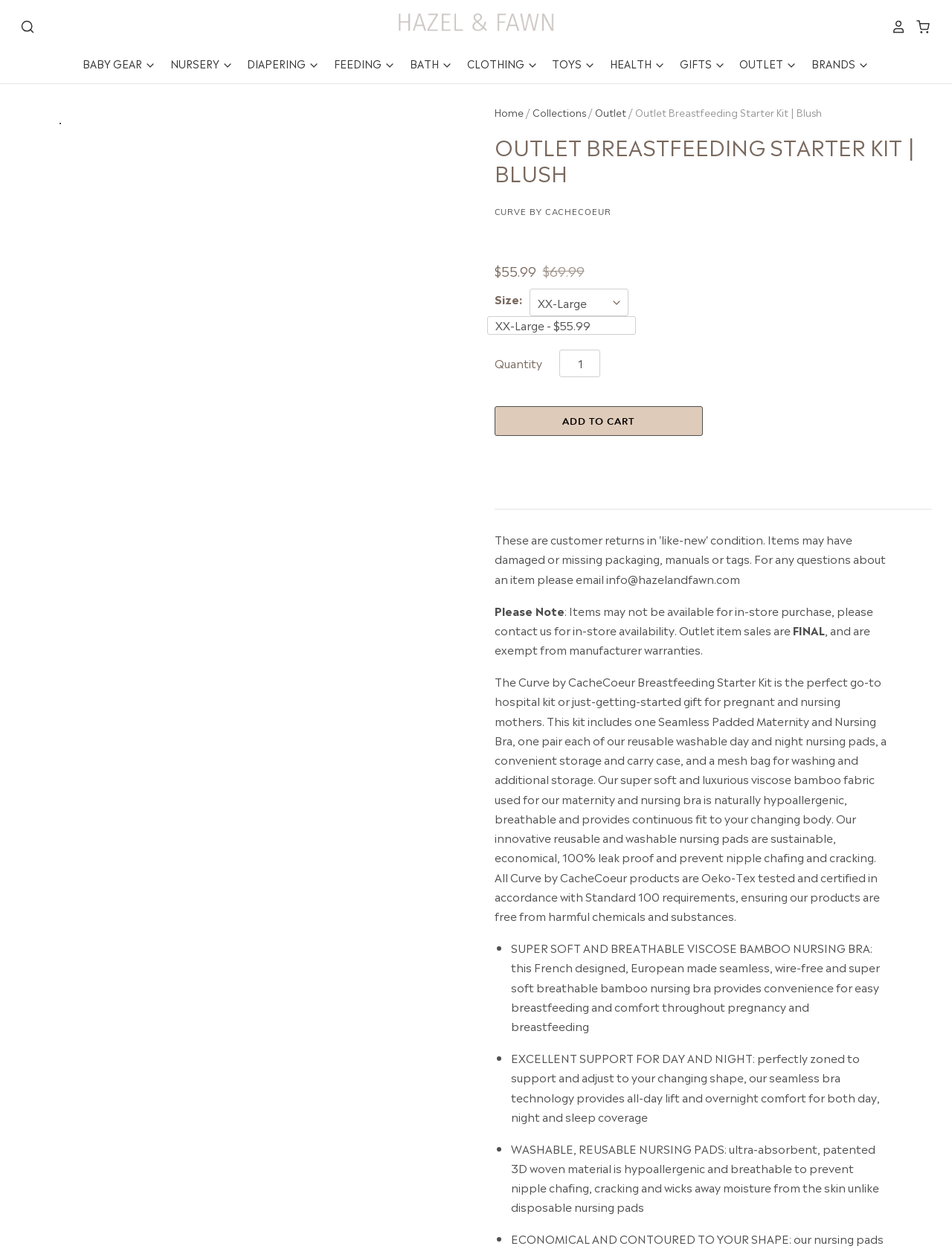Look at the image and give a detailed response to the following question: What is the name of the breastfeeding starter kit?

I found the answer by looking at the title of the webpage, which is 'Curve by CacheCoeur Blush Breastfeeding Kit– Hazel & Fawn'. The title indicates that the webpage is about a specific product, and the name of the product is the Curve by CacheCoeur Breastfeeding Starter Kit.